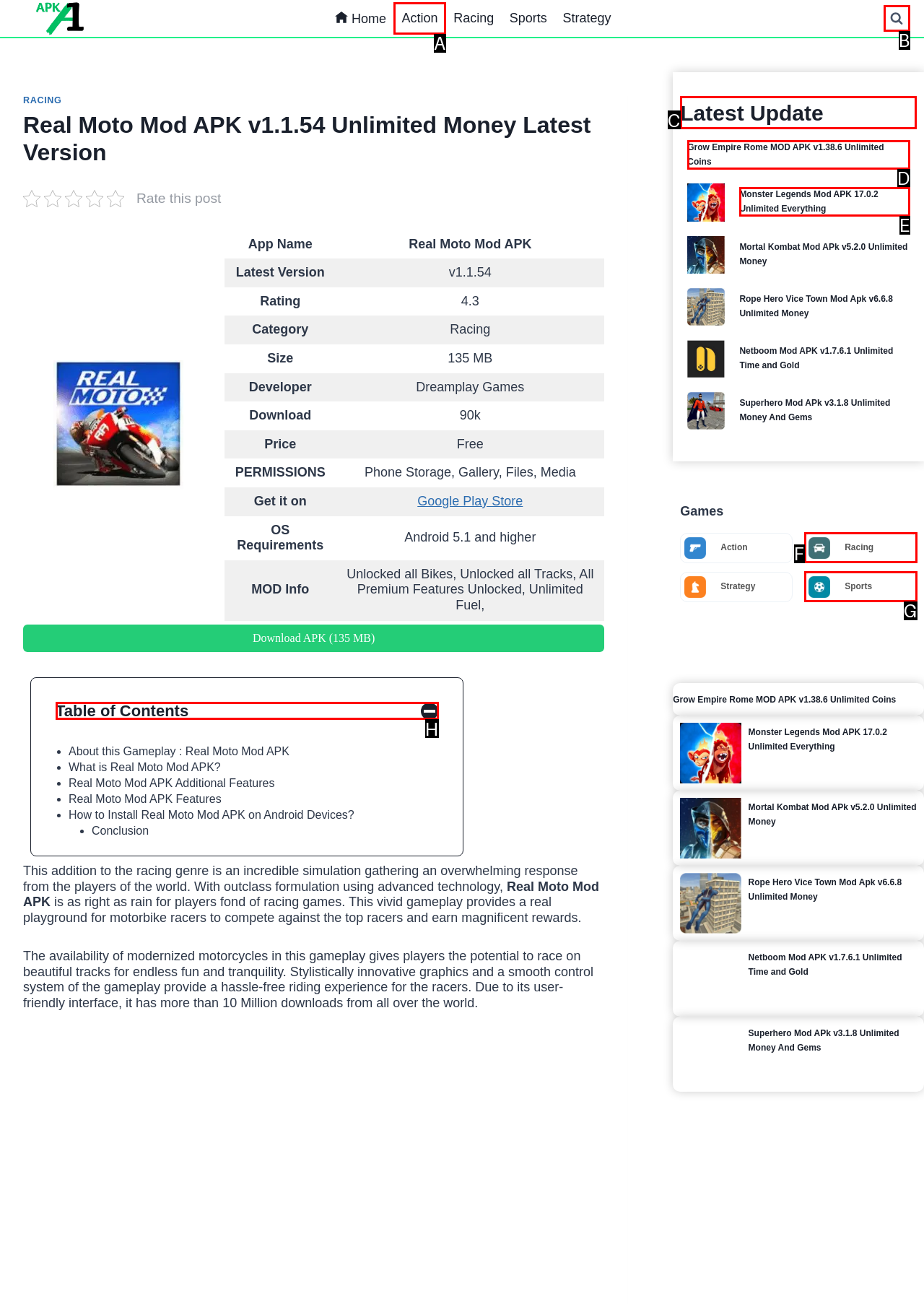Tell me which one HTML element I should click to complete the following instruction: Check the latest update
Answer with the option's letter from the given choices directly.

C